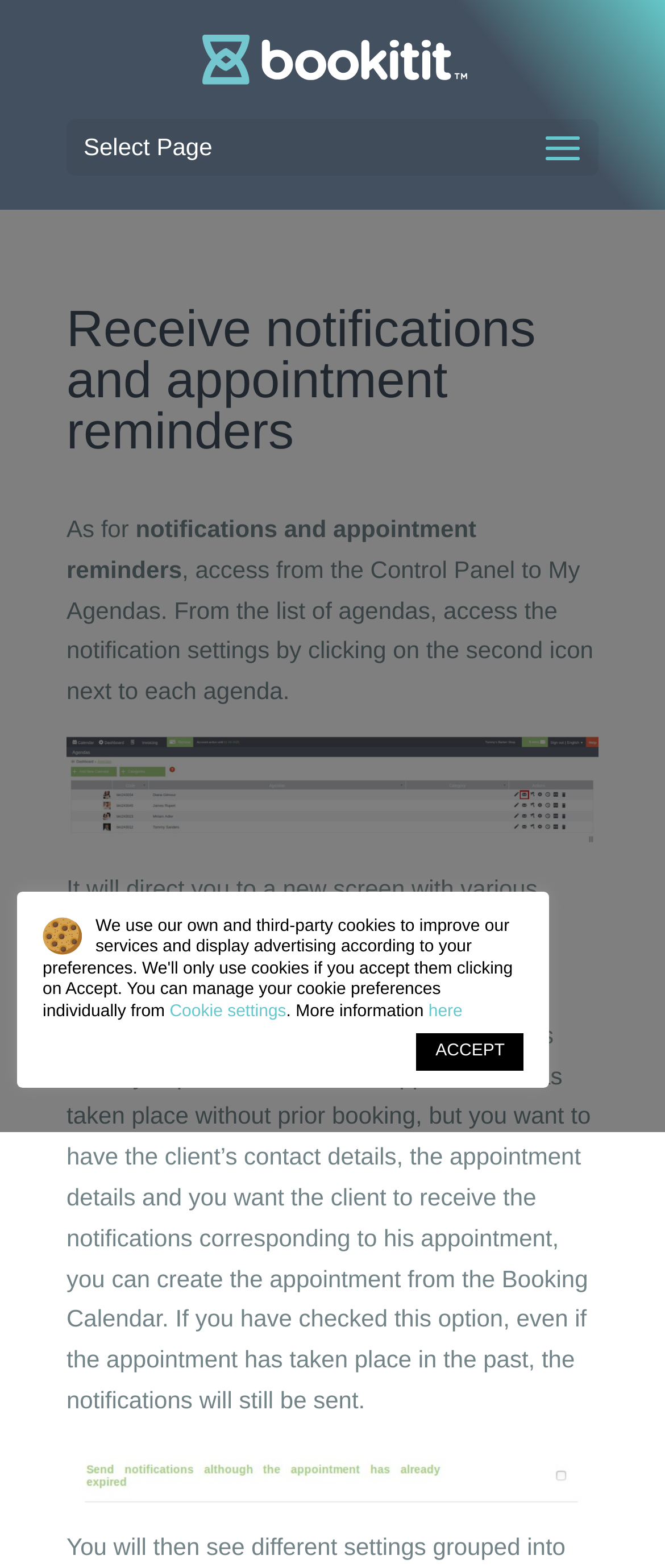Give a succinct answer to this question in a single word or phrase: 
What is the purpose of the Control Panel?

Access My Agendas